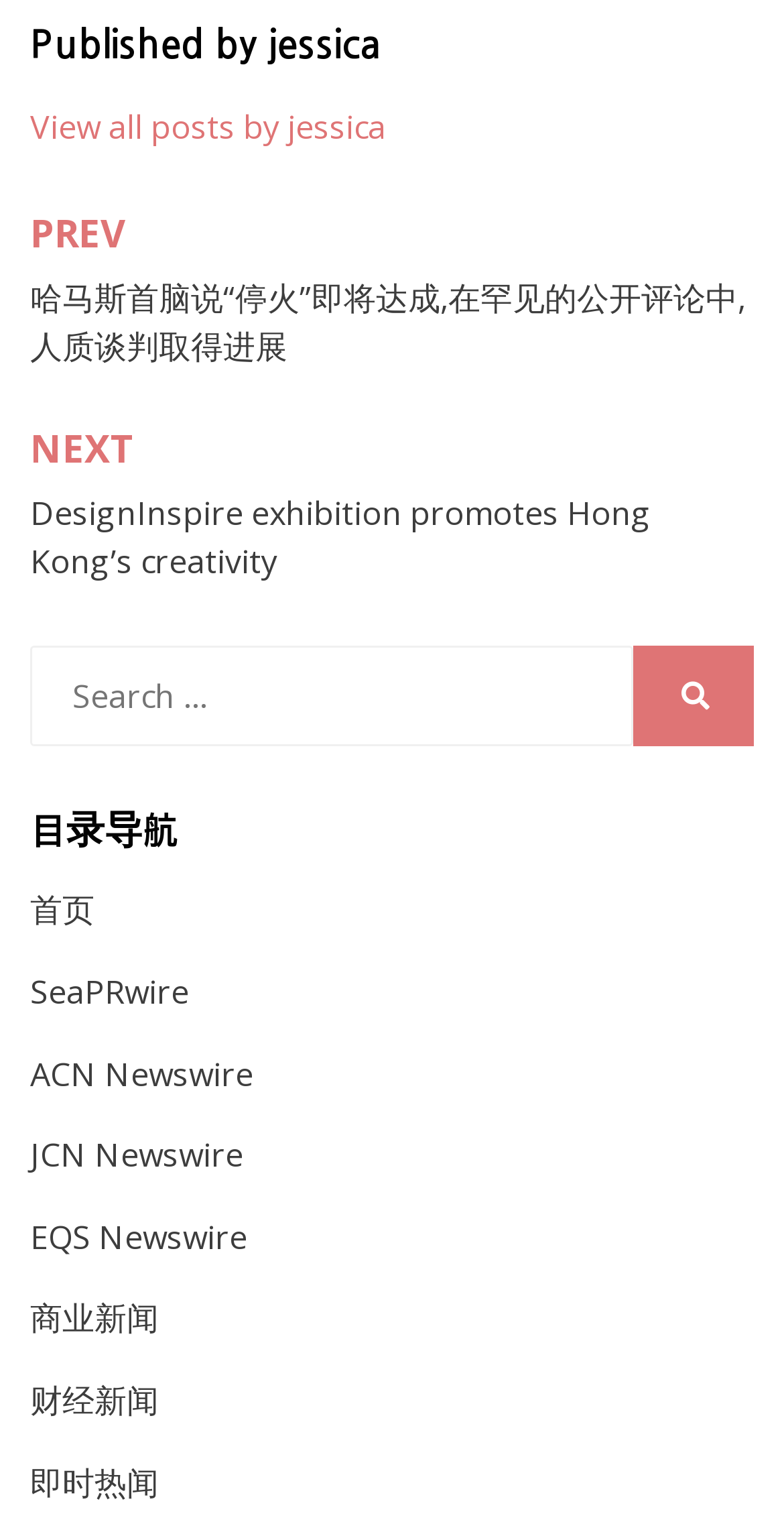Locate the bounding box coordinates of the element that should be clicked to fulfill the instruction: "Search for something".

[0.038, 0.422, 0.808, 0.487]